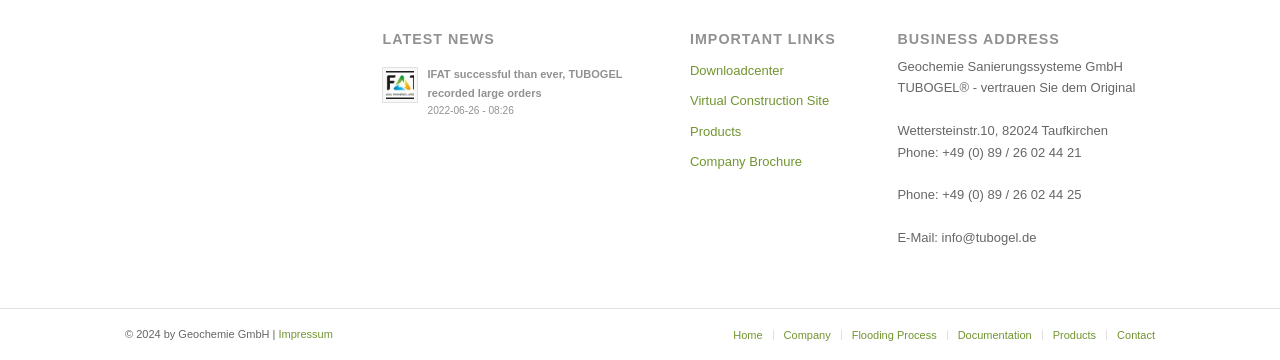What is the phone number?
Using the screenshot, give a one-word or short phrase answer.

+49 (0) 89 / 26 02 44 21